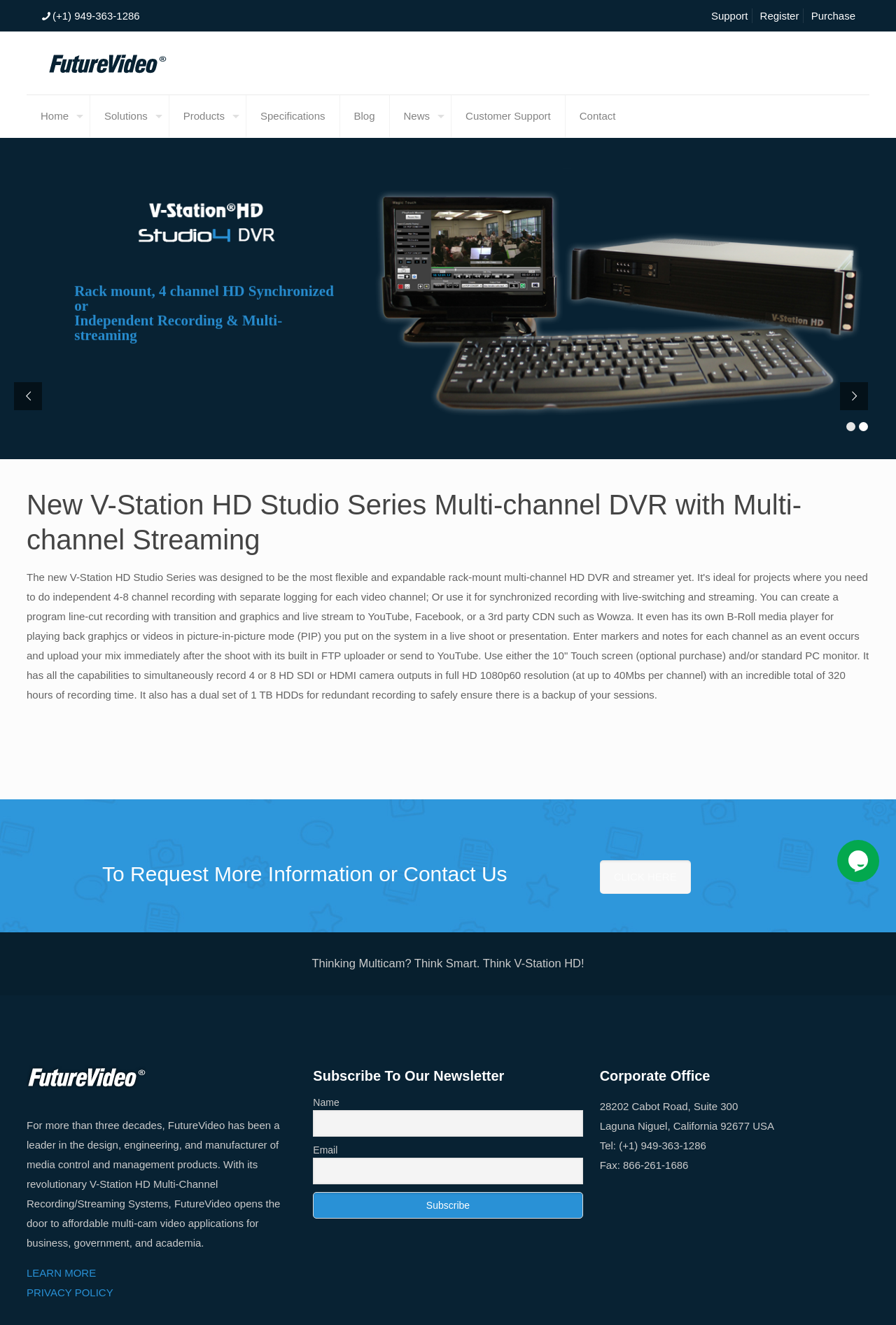Locate the bounding box coordinates of the clickable element to fulfill the following instruction: "Click the Support link". Provide the coordinates as four float numbers between 0 and 1 in the format [left, top, right, bottom].

[0.794, 0.007, 0.835, 0.016]